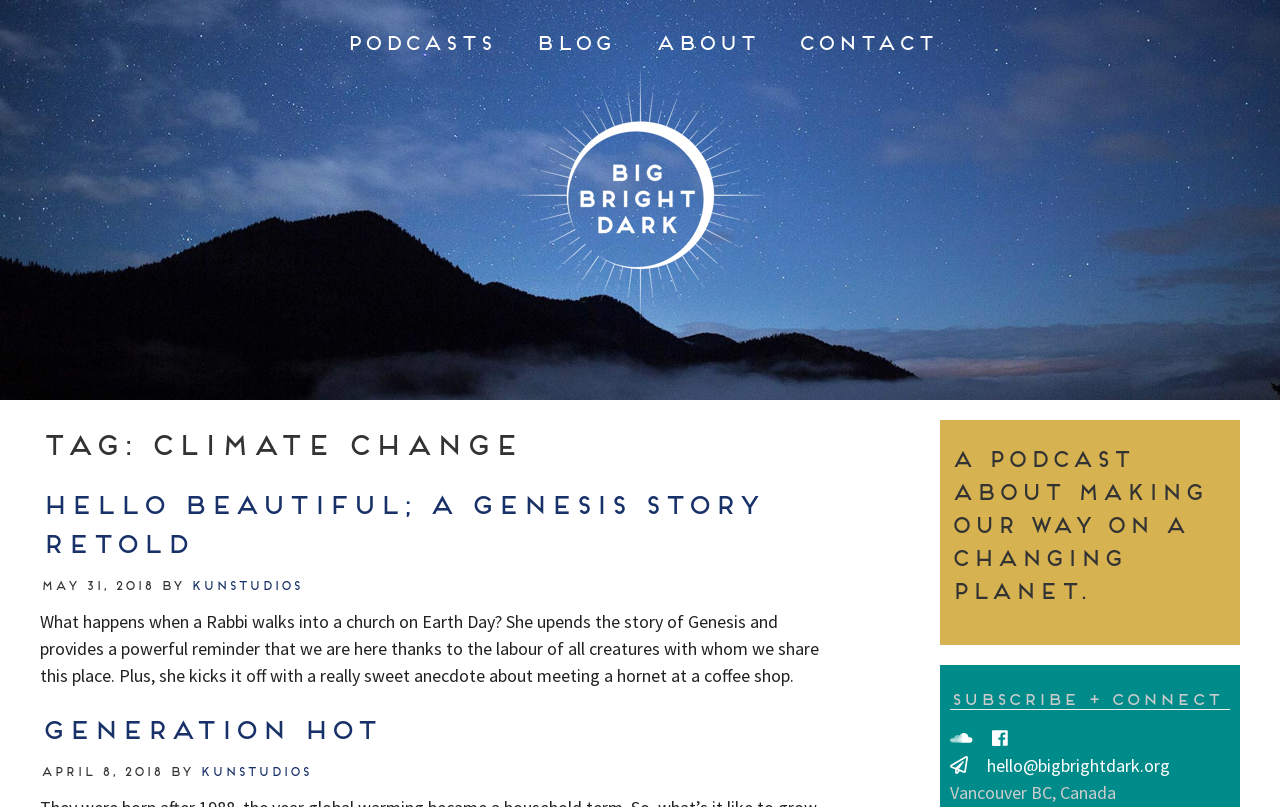Please specify the bounding box coordinates of the clickable section necessary to execute the following command: "go to Big Bright Dark homepage".

[0.402, 0.087, 0.598, 0.397]